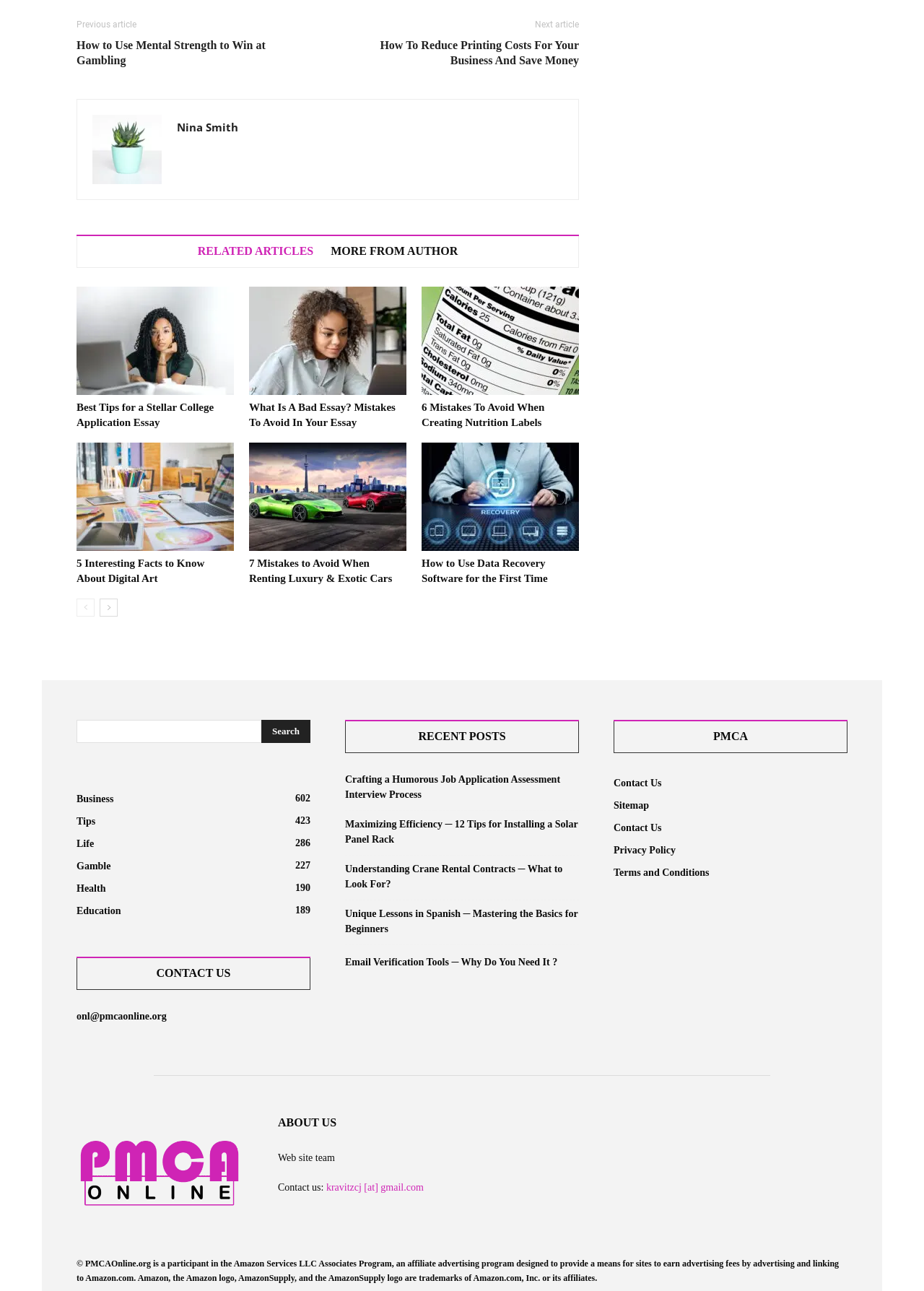How many recent posts are listed on the webpage?
Craft a detailed and extensive response to the question.

The webpage lists 5 recent posts, which are 'Crafting a Humorous Job Application Assessment Interview Process', 'Maximizing Efficiency ─ 12 Tips for Installing a Solar Panel Rack', 'Understanding Crane Rental Contracts ─ What to Look For?', 'Unique Lessons in Spanish ─ Mastering the Basics for Beginners', and 'Email Verification Tools ─ Why Do You Need It?'.